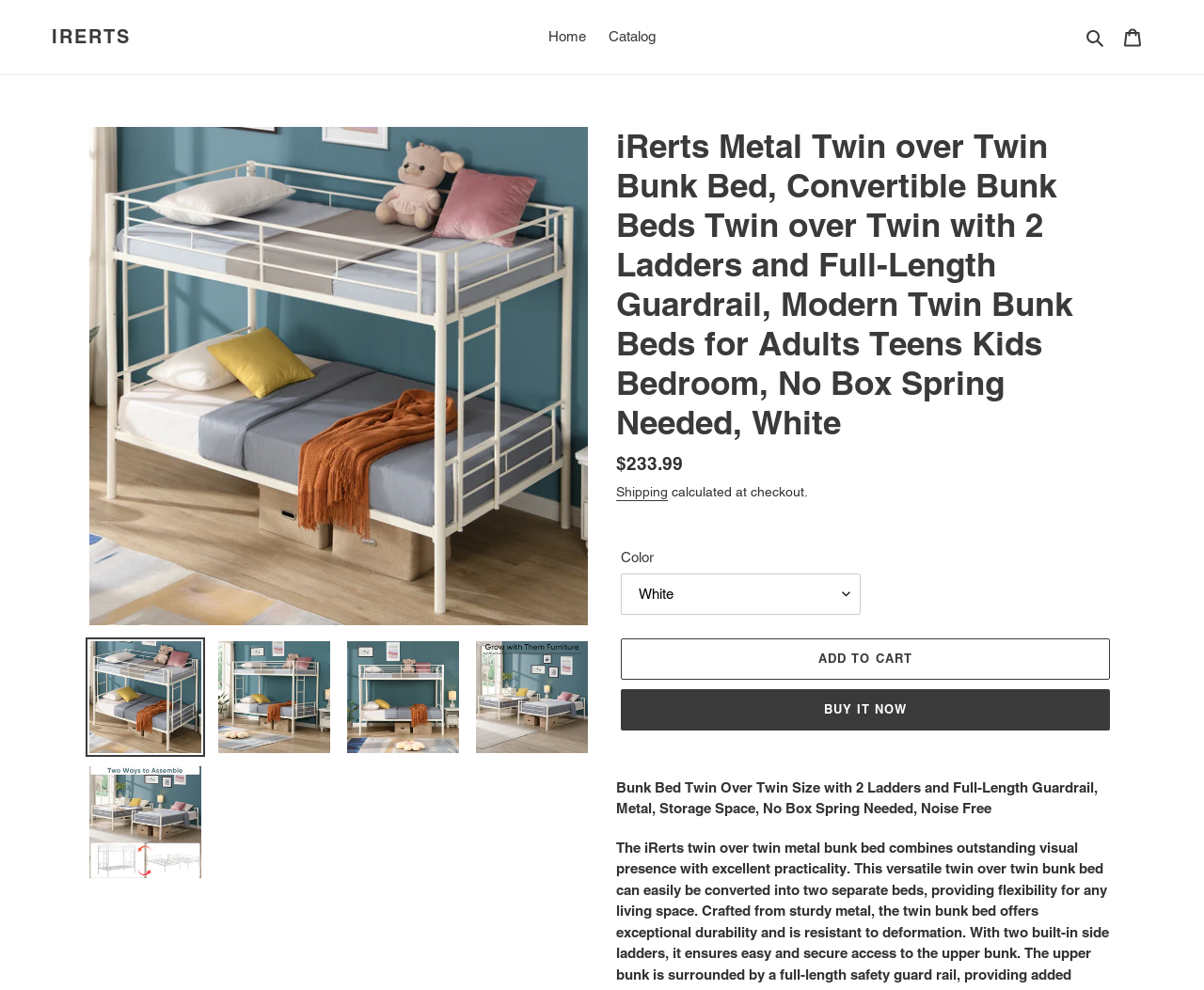Offer a detailed explanation of the webpage layout and contents.

This webpage is about a product, specifically a bunk bed, with a focus on its features and purchasing details. At the top, there is a navigation menu with links to "Home", "Catalog", and "Cart", as well as a search button. Below this, there is a large image of the bunk bed, which takes up most of the top half of the page.

To the right of the image, there is a section with links to load more images into a gallery viewer, allowing users to view the product from different angles. Below this, there is a heading that describes the product, followed by a description list that outlines its features, including the regular price of $233.99.

Further down, there is a section with information about shipping, which notes that the cost will be calculated at checkout. Next to this, there is a dropdown menu to select the color of the bunk bed, as well as an "Add to cart" button and a "BUY IT NOW" button.

At the very bottom of the page, there is a brief summary of the product, reiterating its features and benefits. Overall, the page is focused on providing detailed information about the bunk bed and facilitating a purchase.